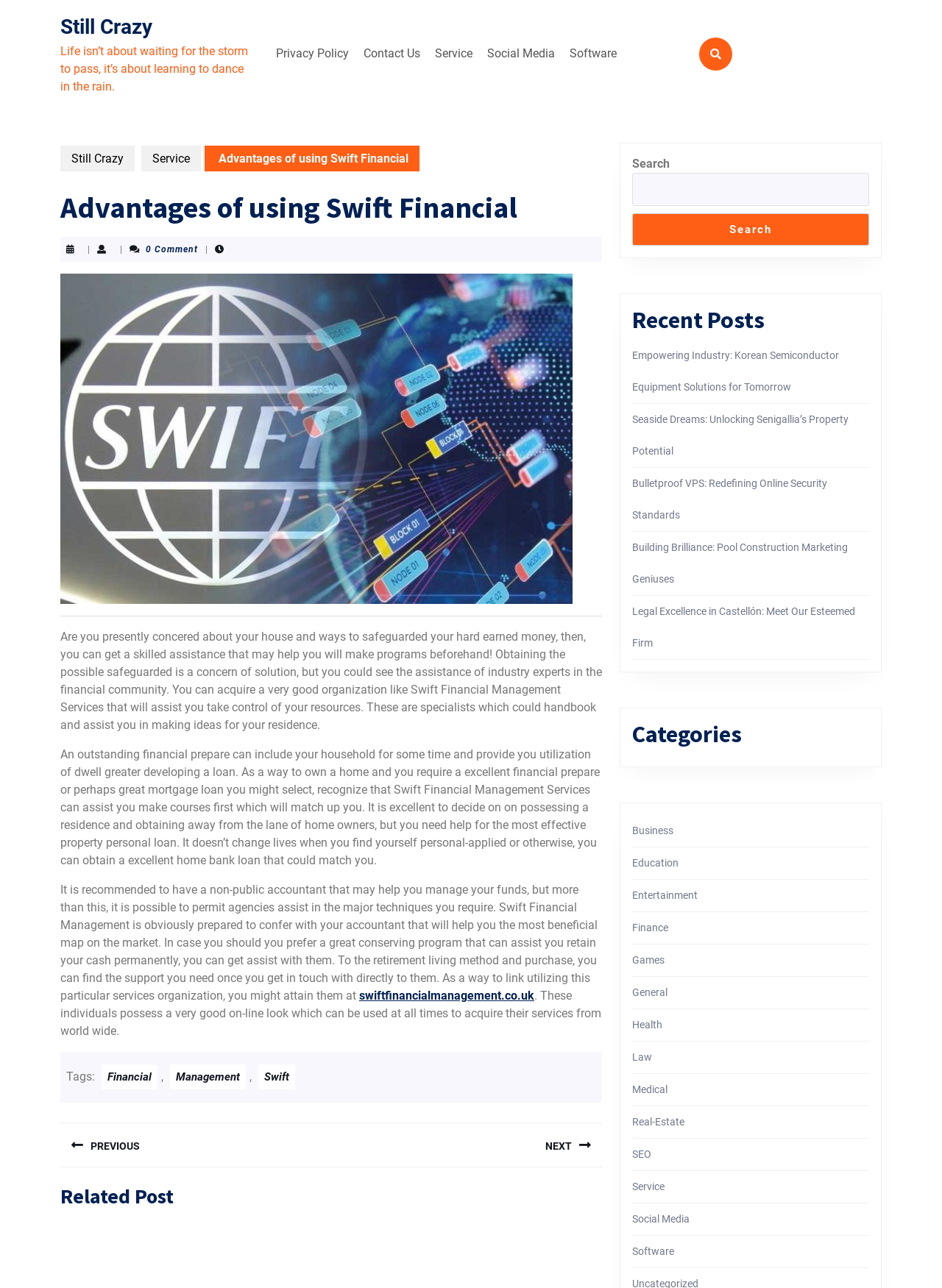Find the bounding box coordinates of the element to click in order to complete the given instruction: "Click on the 'Privacy Policy' link."

[0.287, 0.03, 0.377, 0.053]